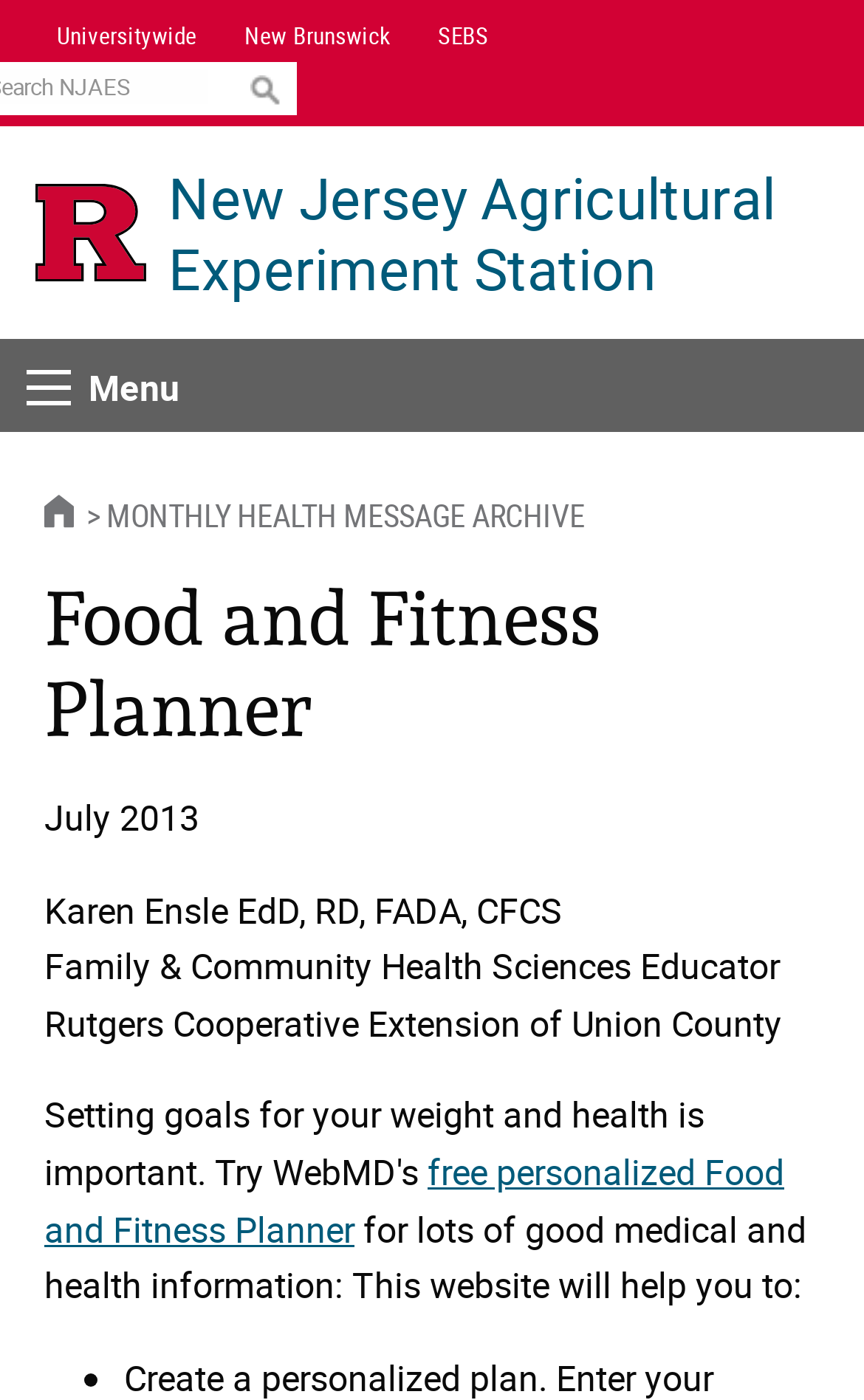Provide your answer to the question using just one word or phrase: How many buttons are on the page?

2